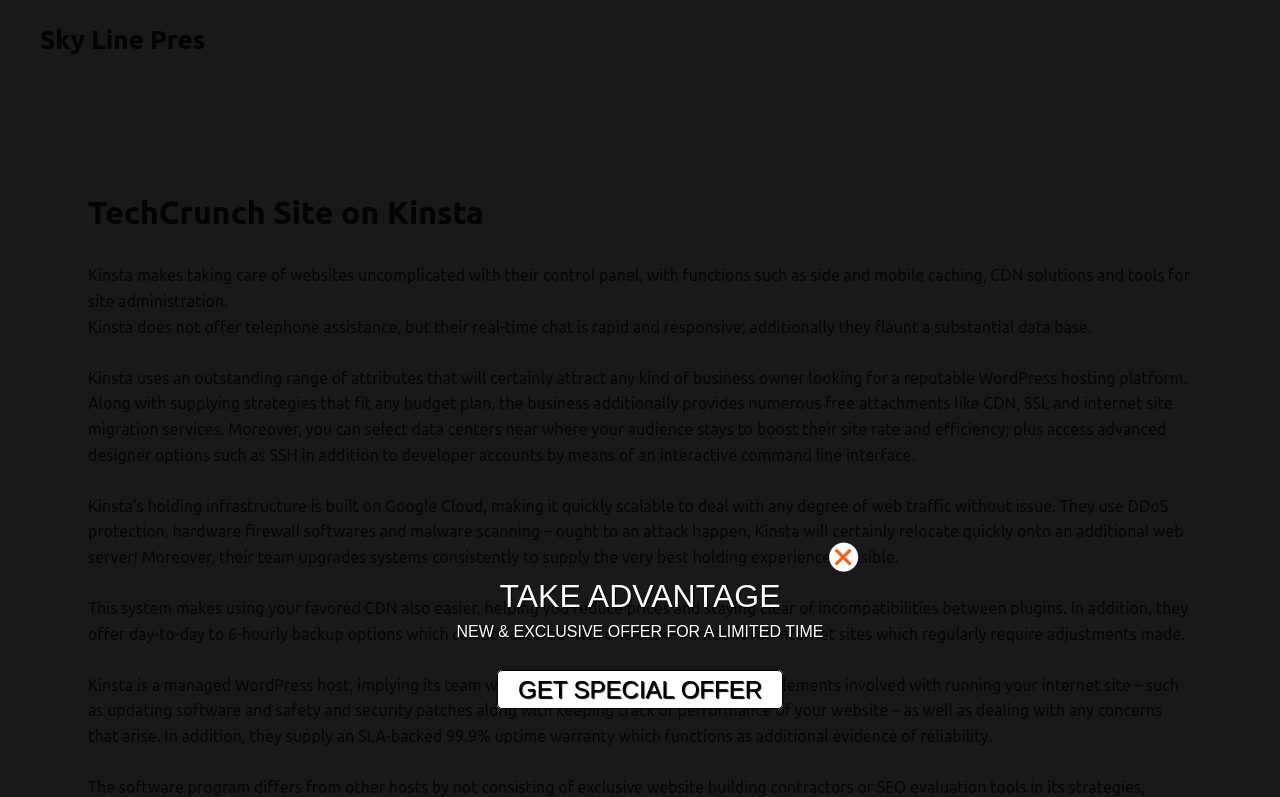What is the infrastructure of Kinsta's hosting built on?
Give a detailed and exhaustive answer to the question.

The infrastructure of Kinsta's hosting is built on Google Cloud, as mentioned in the text as 'Kinsta’s hosting infrastructure is built on Google Cloud, making it quickly scalable to deal with any degree of web traffic without issue'.